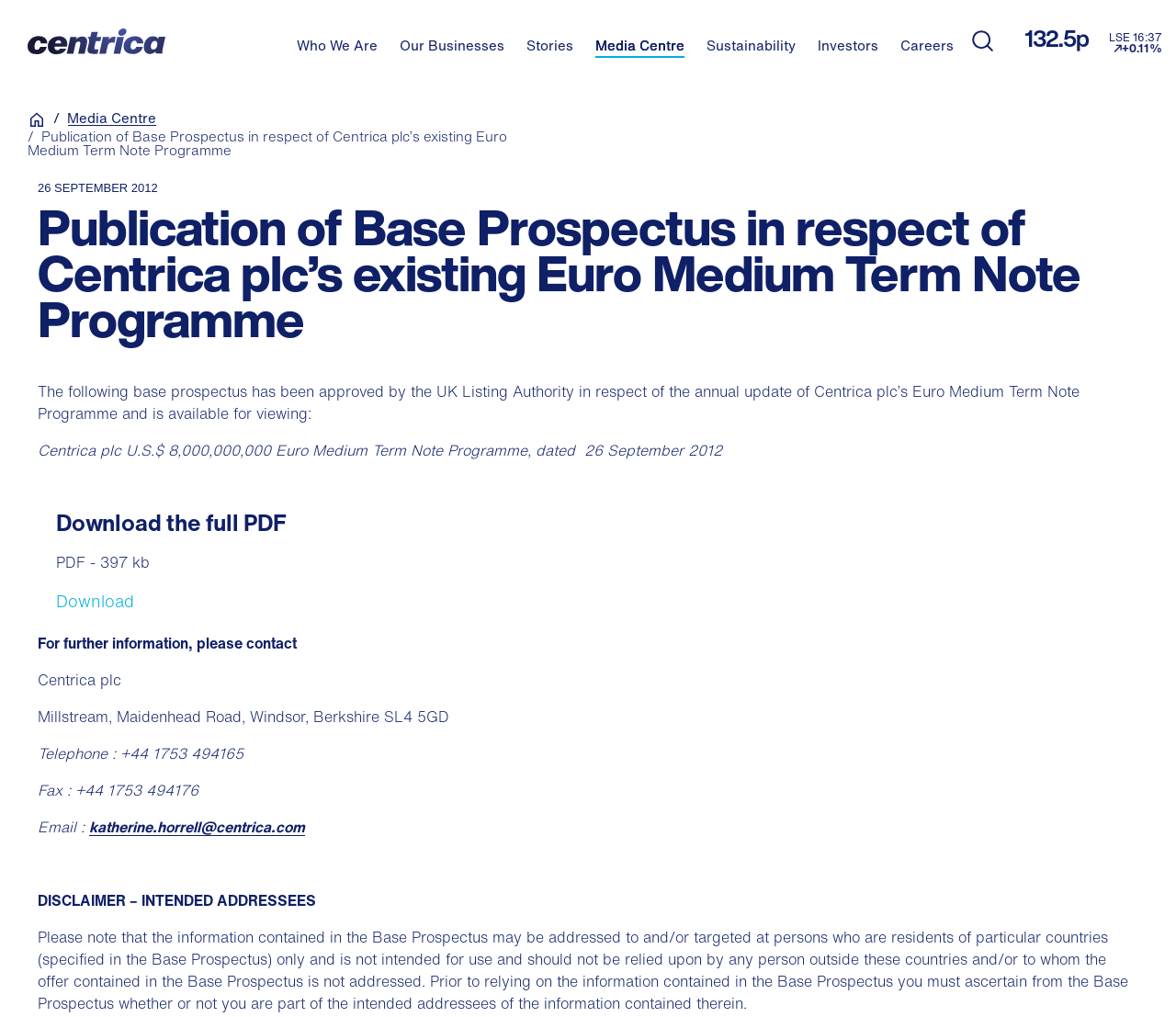Give a detailed explanation of the elements present on the webpage.

The webpage is about the publication of a base prospectus in respect of Centrica plc's existing Euro Medium Term Note Programme. At the top left, there is a link to "Centrica" accompanied by an image with the same name. Below this, there are several buttons and links, including "Who We Are", "Our Businesses", "Stories", "Media Centre", "Sustainability", "Investors", "Careers", and "Search". 

On the top right, there are three pieces of text: "132.5p", "LSE 16:37", and "+0.11%". Below these, there are three links: "Home", "/ Media Centre", and a link to the current page. 

The main content of the page starts with a time element, followed by a heading that matches the title of the page. The text below the heading explains that the base prospectus has been approved by the UK Listing Authority and is available for viewing. 

The page then provides details about the prospectus, including the name of the programme, the date, and a link to download the full PDF. Below this, there is contact information for Centrica plc, including address, telephone number, fax number, and email. 

Finally, there is a disclaimer section that explains the intended addressees of the information contained in the base prospectus and warns against relying on the information if you are not part of the intended addressees.